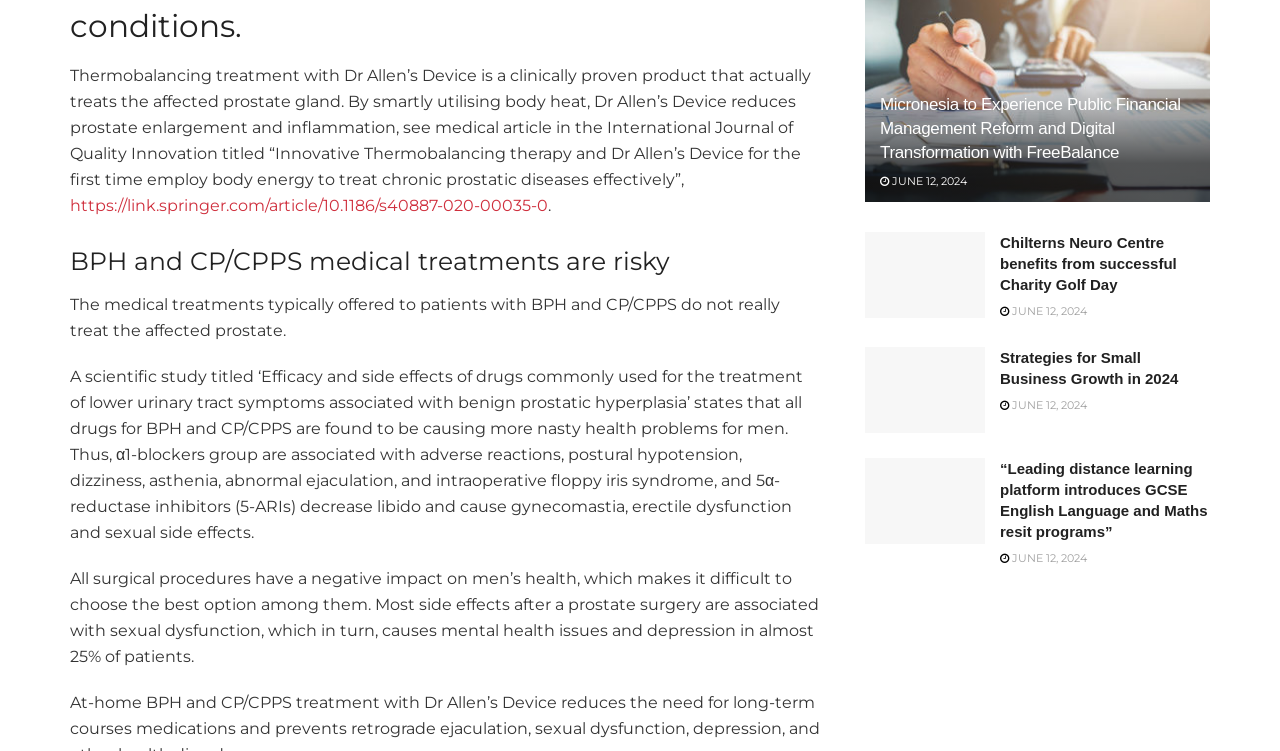Identify the bounding box coordinates for the element that needs to be clicked to fulfill this instruction: "Check the date of JUNE 12, 2024". Provide the coordinates in the format of four float numbers between 0 and 1: [left, top, right, bottom].

[0.688, 0.231, 0.755, 0.25]